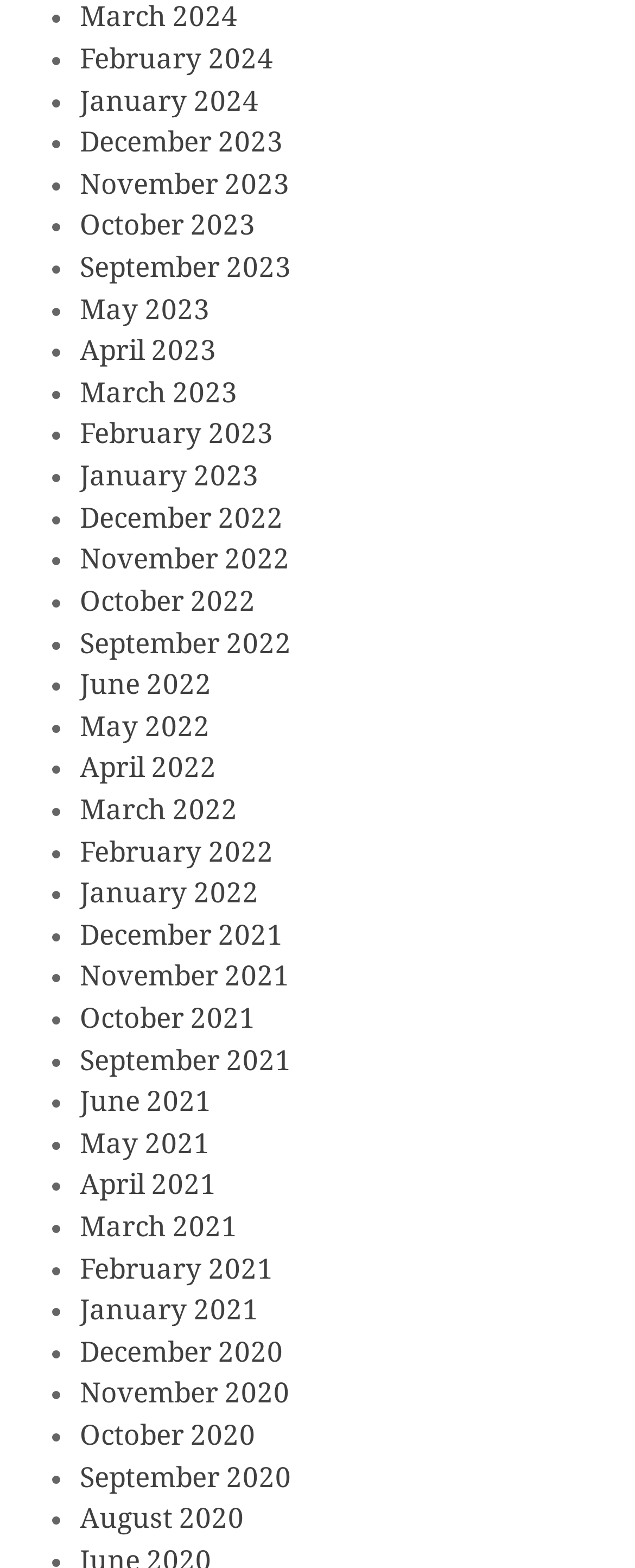Specify the bounding box coordinates of the area to click in order to follow the given instruction: "View January 2024."

[0.126, 0.054, 0.408, 0.074]